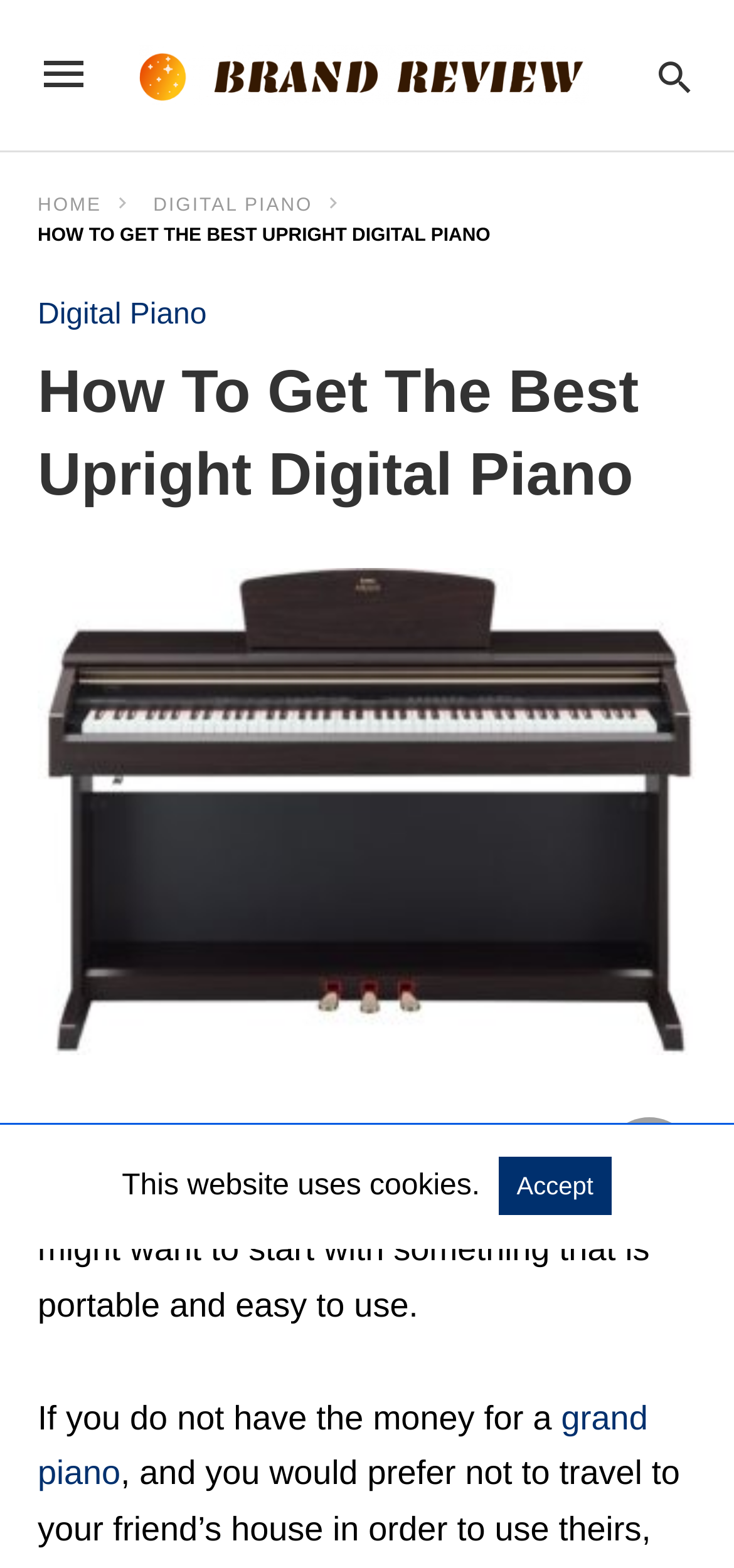Find and specify the bounding box coordinates that correspond to the clickable region for the instruction: "Go to the HOME page".

[0.051, 0.125, 0.185, 0.138]